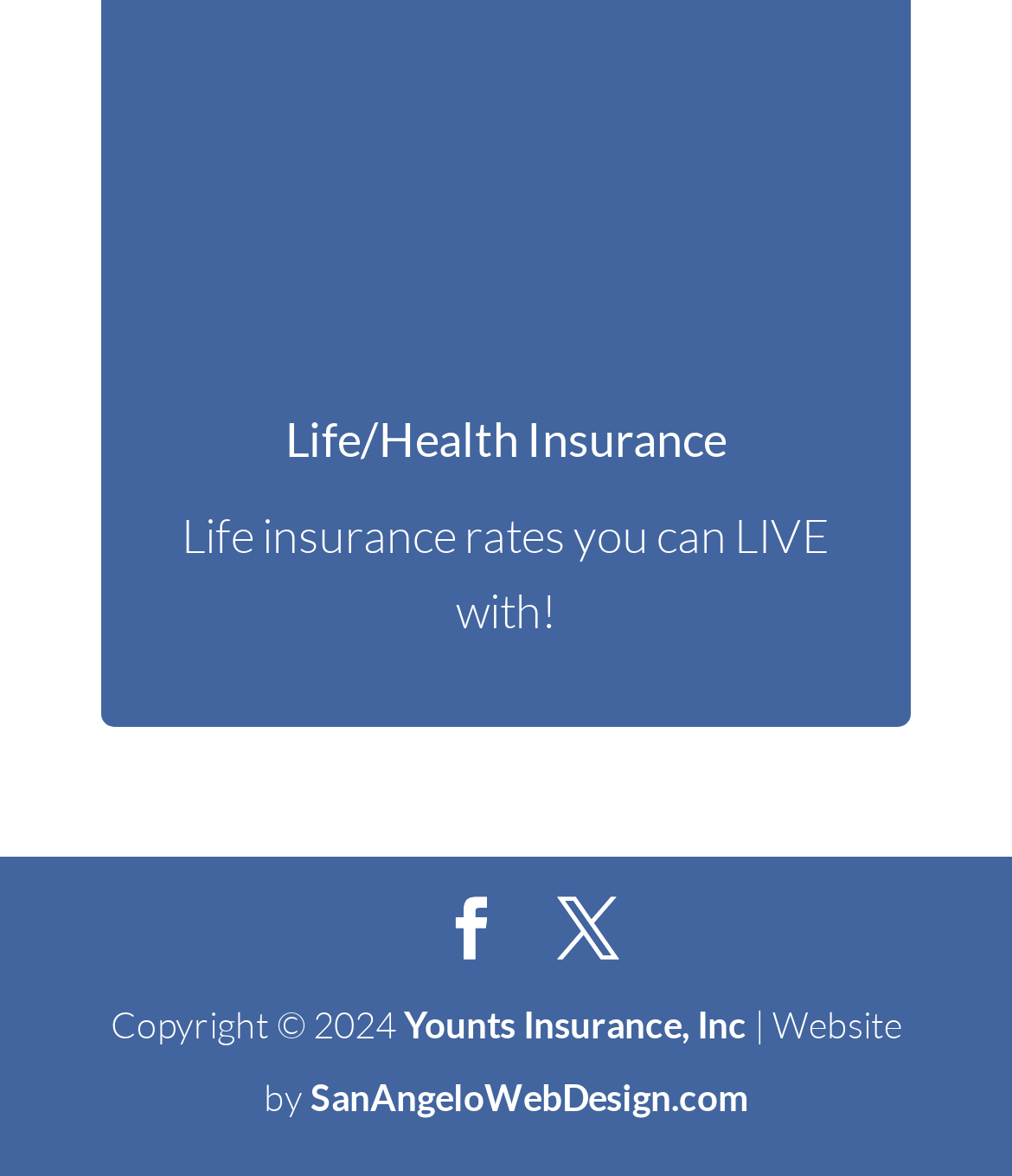Who designed the webpage?
Can you offer a detailed and complete answer to this question?

The webpage has a credit at the bottom, which states 'Website by SanAngeloWebDesign.com', indicating that SanAngeloWebDesign.com is the designer or developer of the webpage.